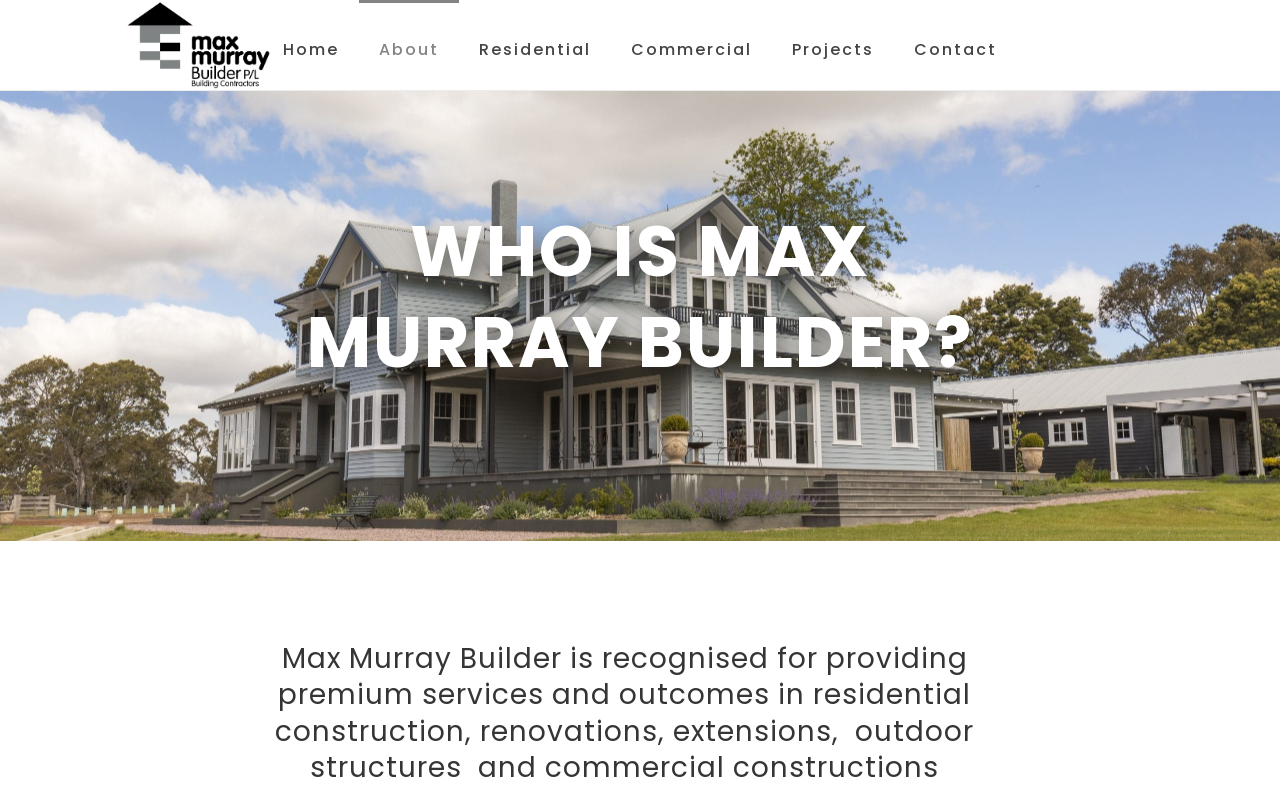Give a one-word or phrase response to the following question: What is the purpose of the images on the webpage?

To illustrate services